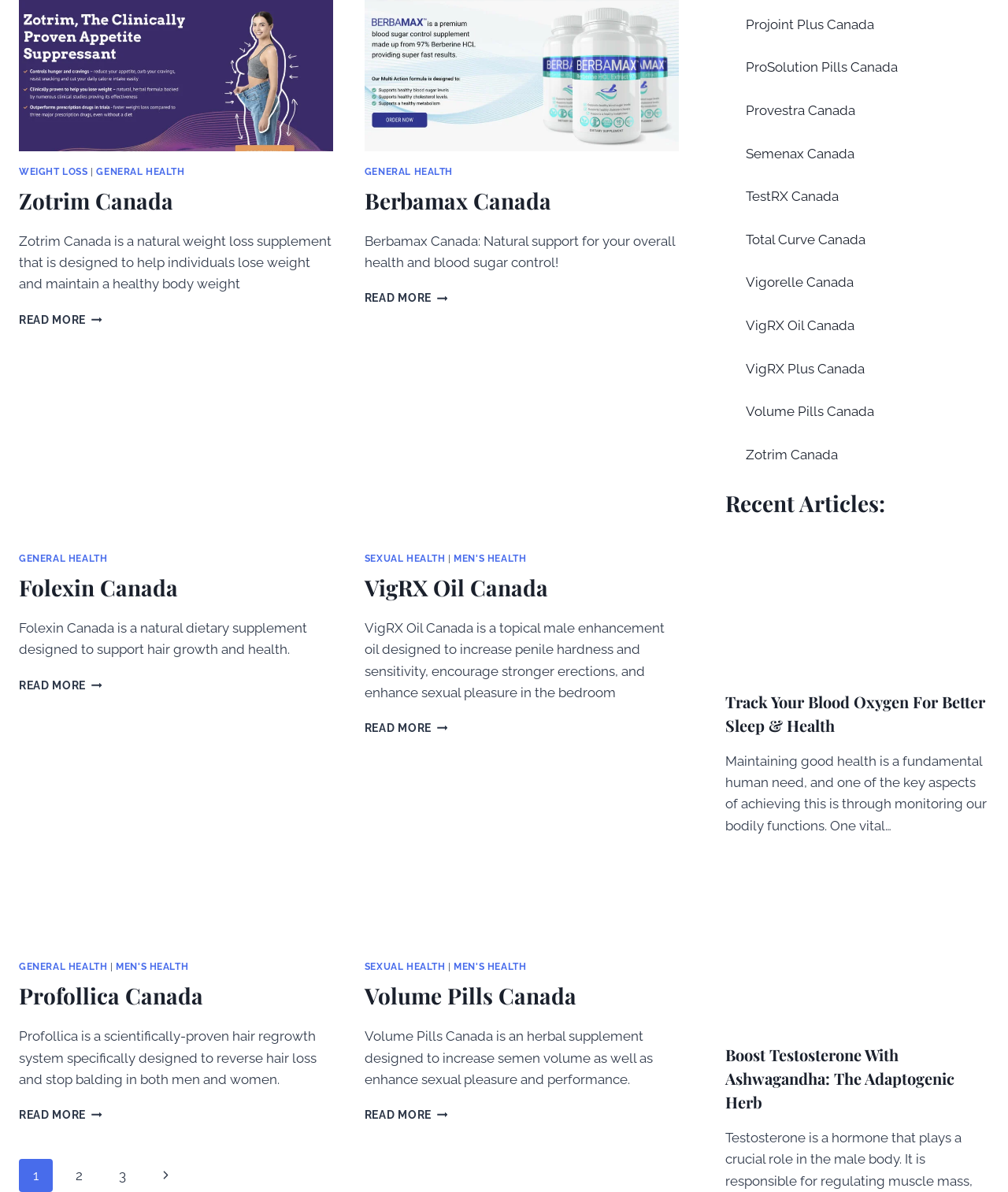Identify the bounding box of the HTML element described as: "2".

[0.062, 0.972, 0.095, 1.0]